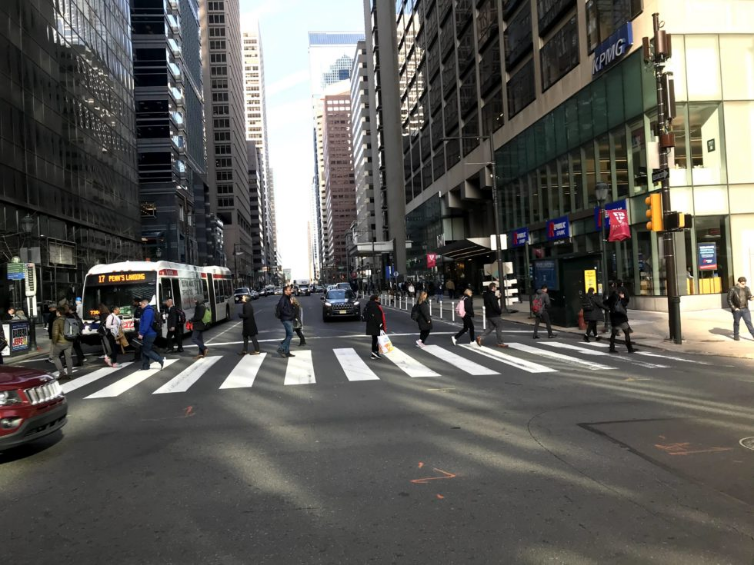What is the focus of the '20/20 Vision for Vision Zero Philadelphia' conference?
Your answer should be a single word or phrase derived from the screenshot.

pedestrian safety